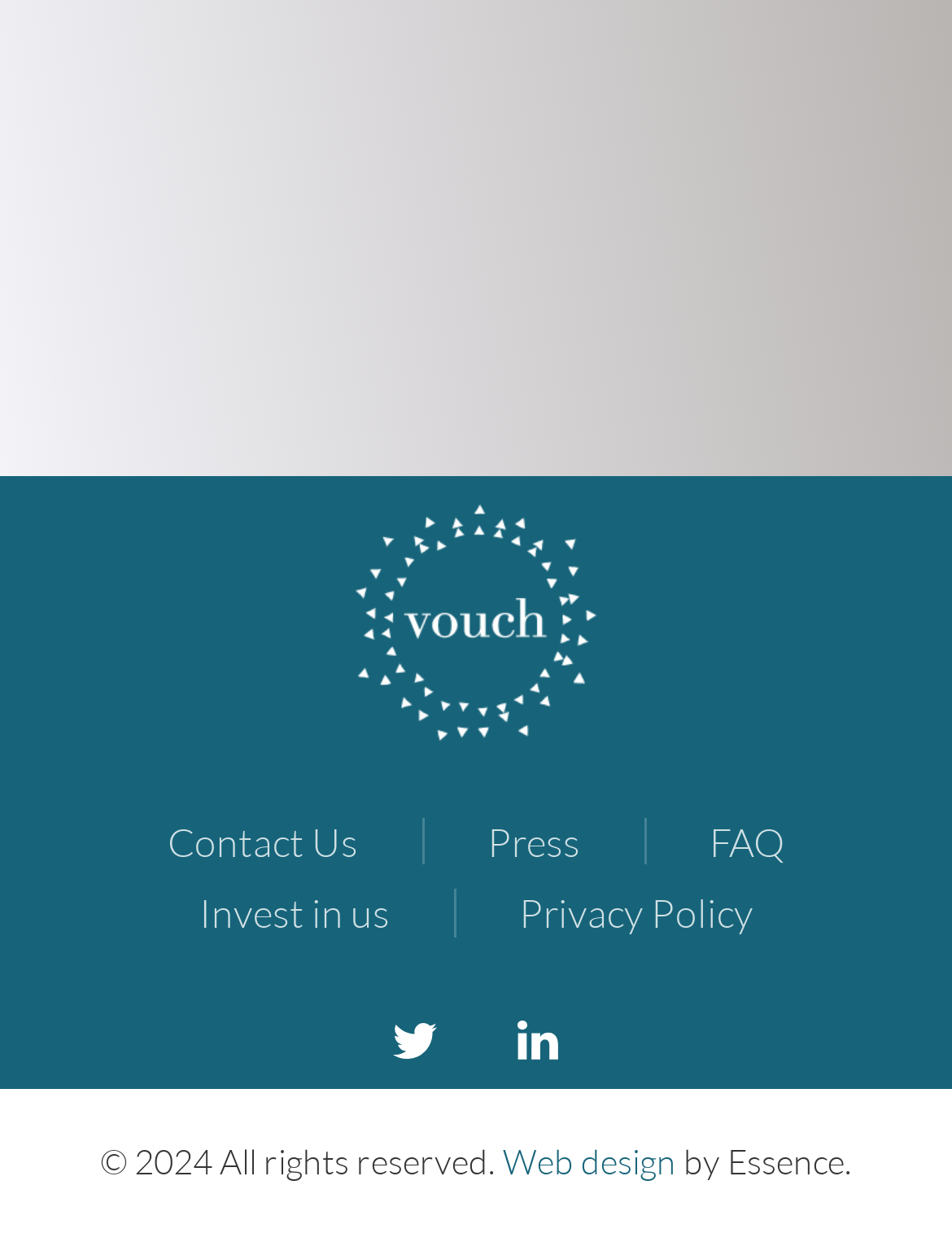Please provide a detailed answer to the question below by examining the image:
How many links are in the top section?

I counted the links in the top section of the webpage, which are 'Vouch for me', 'Vouch Employers', and 'Vouch for someone'. There are three links in total.